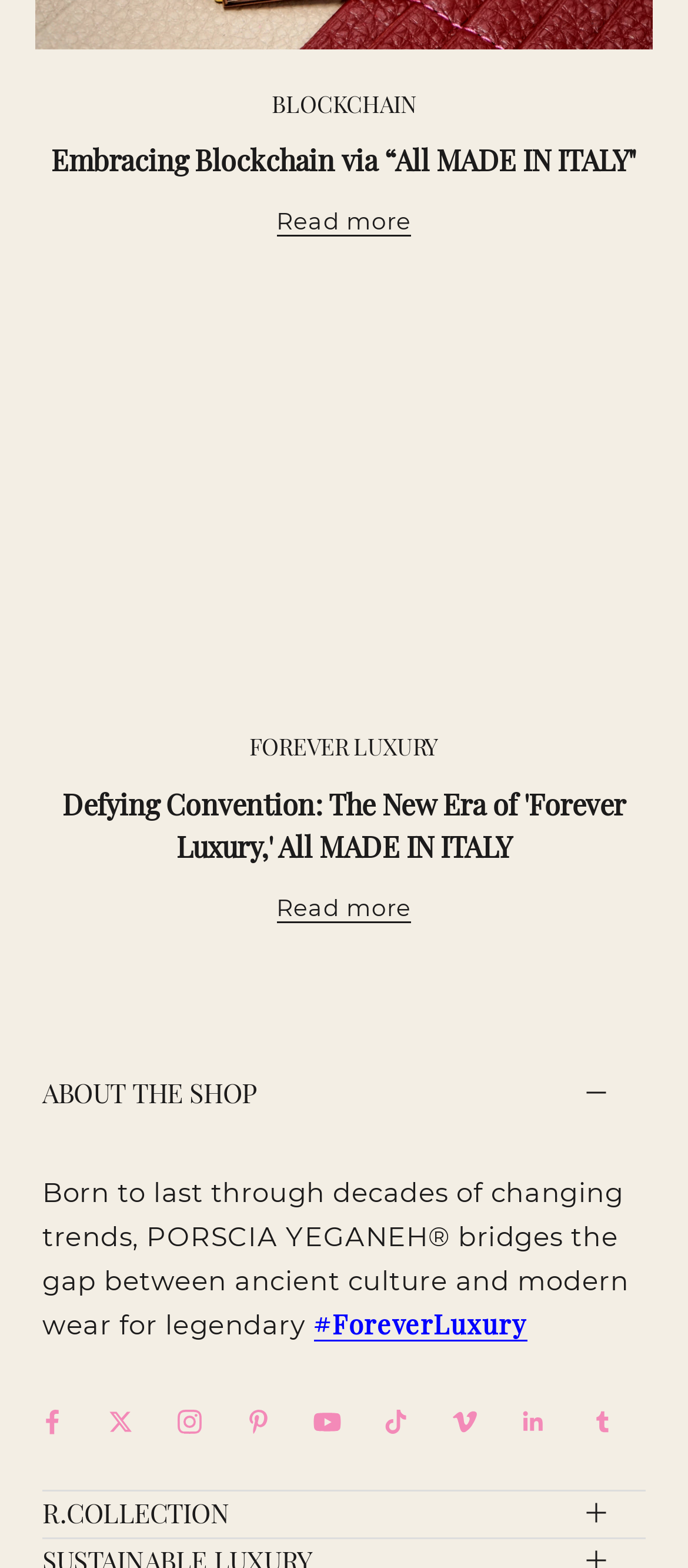Select the bounding box coordinates of the element I need to click to carry out the following instruction: "Learn more about 'R.COLLECTION'".

[0.062, 0.954, 0.334, 0.976]